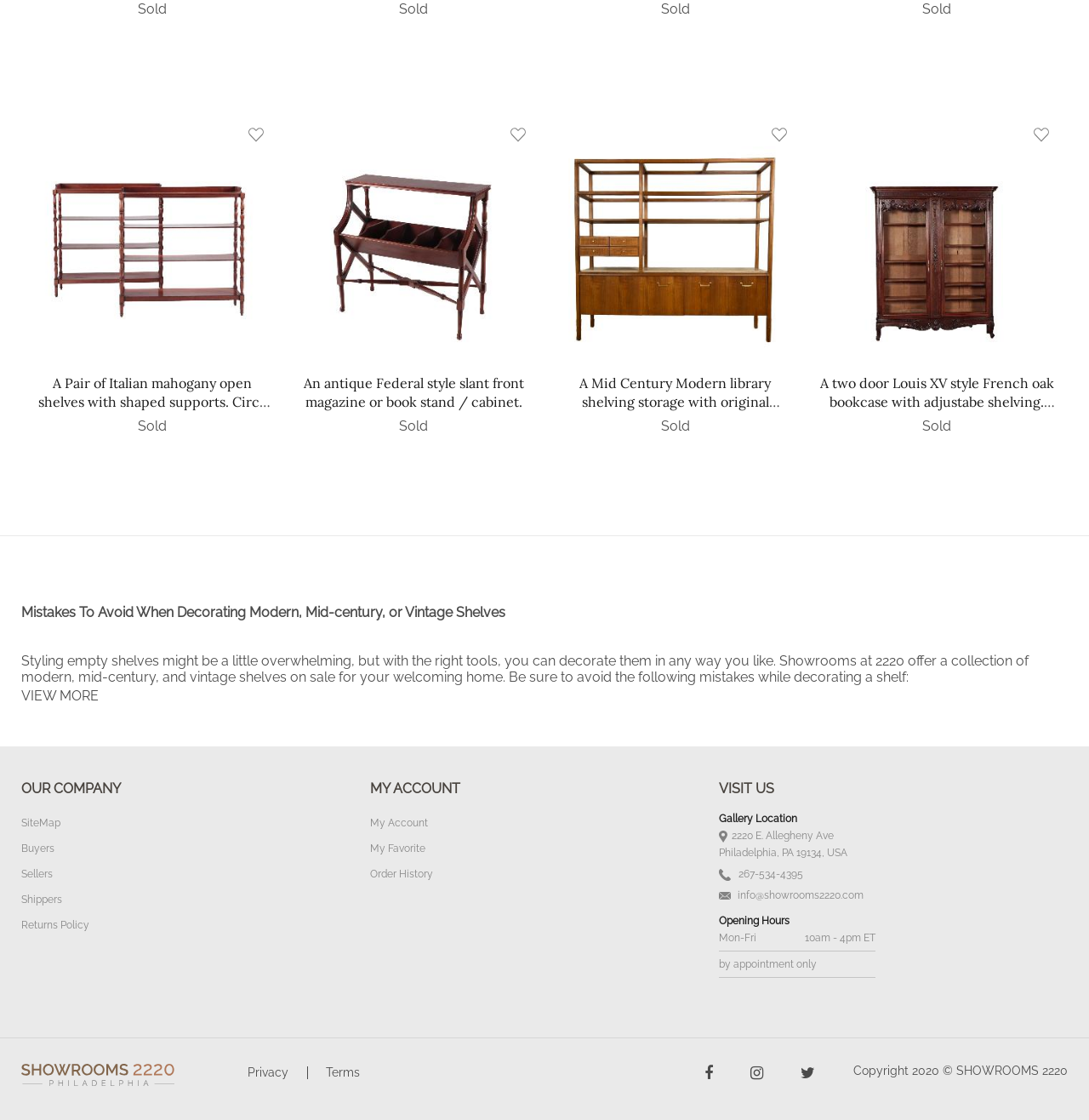What is the theme of the shelves on sale?
Answer the question with as much detail as you can, using the image as a reference.

Based on the webpage, I can see that there are multiple shelves on sale, and their descriptions mention different styles such as Italian mahogany, Federal style, Mid Century Modern, and Louis XV style, which suggests that the theme of the shelves on sale is a mix of vintage and modern styles.